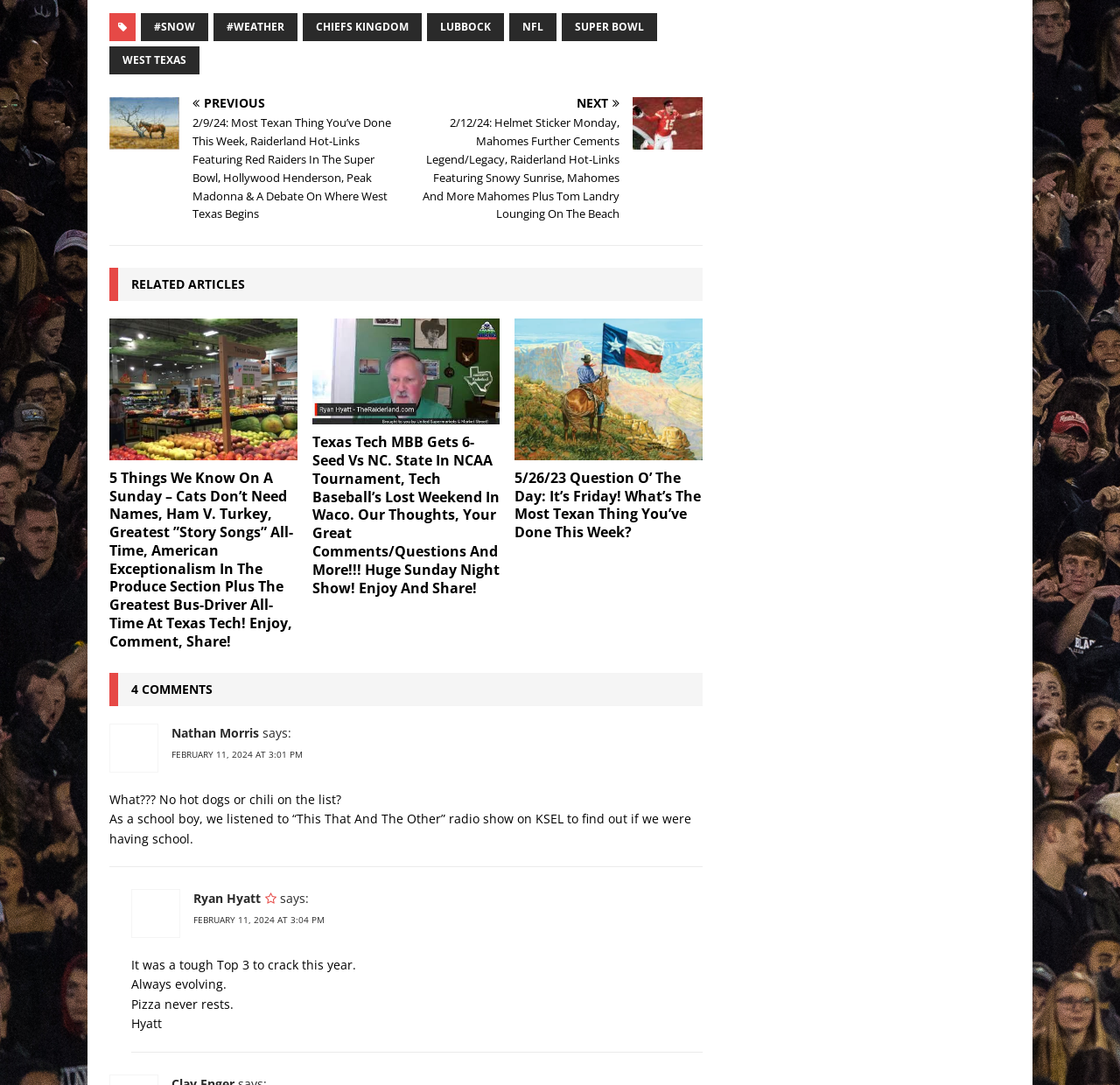Please give a concise answer to this question using a single word or phrase: 
What is the topic of the first article?

5 Things We Know On A Sunday